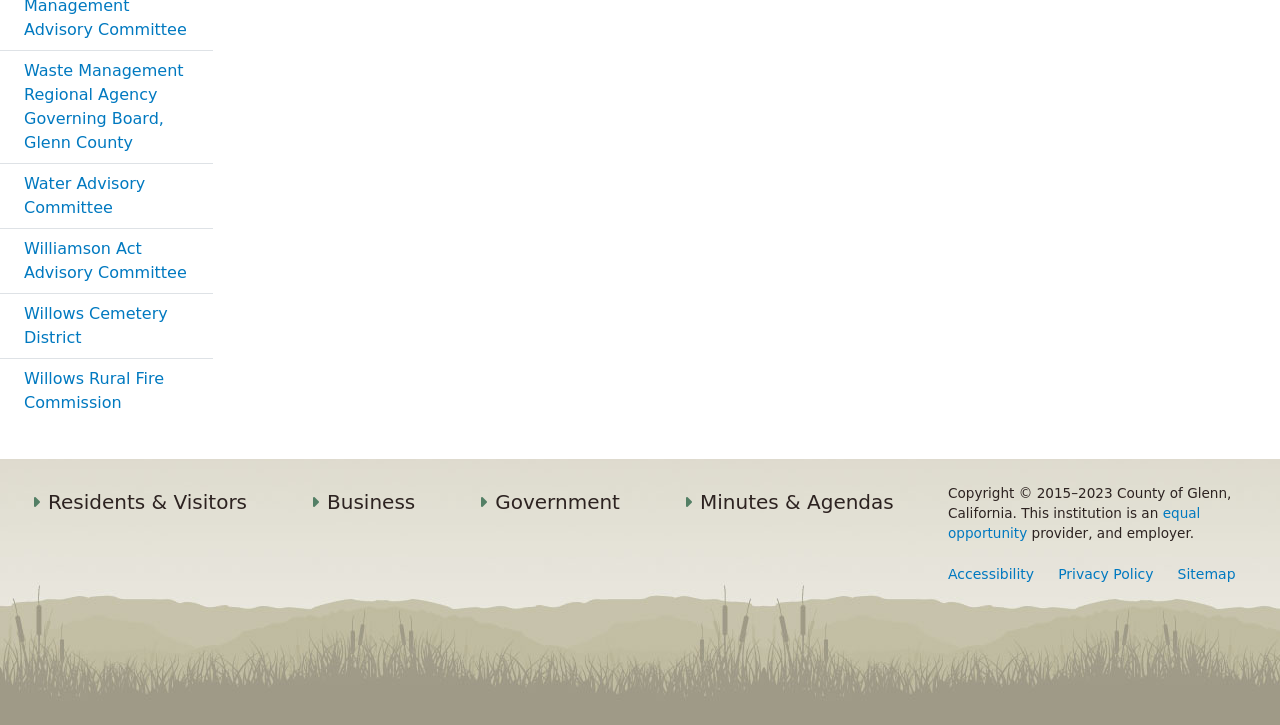Provide the bounding box coordinates for the UI element described in this sentence: "equal opportunity". The coordinates should be four float values between 0 and 1, i.e., [left, top, right, bottom].

[0.741, 0.696, 0.938, 0.747]